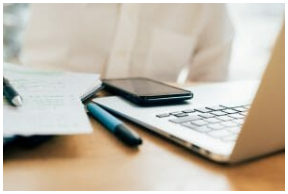What is next to the laptop? Examine the screenshot and reply using just one word or a brief phrase.

Smartphone